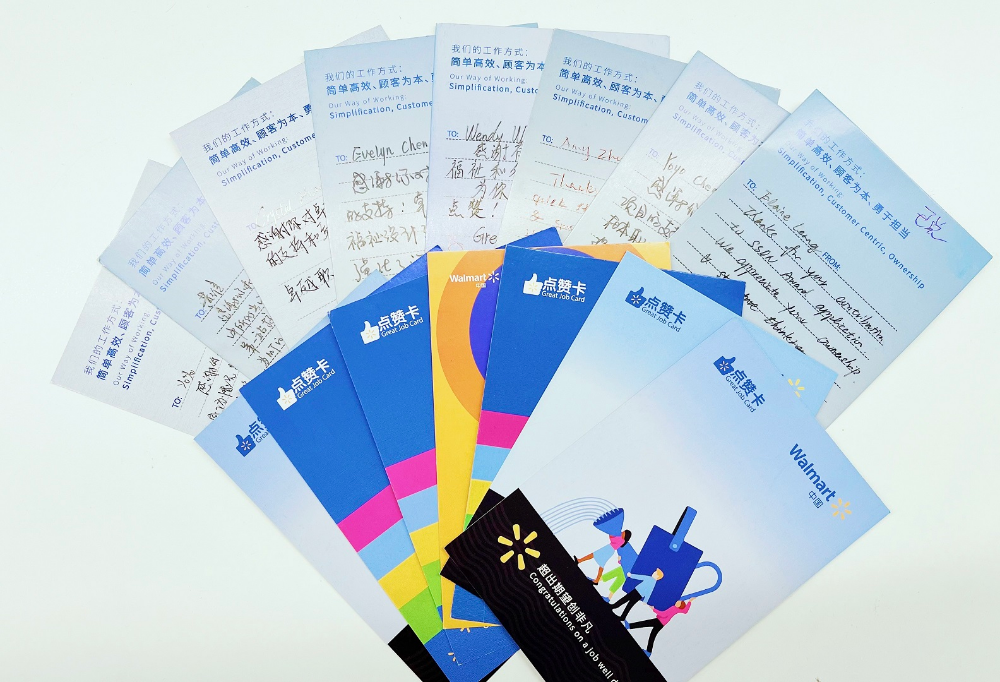What is emphasized by the prominent branding and vibrant colors?
Using the visual information, reply with a single word or short phrase.

Walmart's commitment